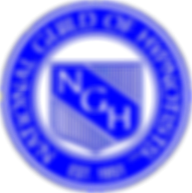What is the significance of the NGH emblem?
Utilize the information in the image to give a detailed answer to the question.

The caption explains that the NGH emblem signifies certification and recognition in the hypnotic profession, highlighting the guild's long-standing history and dedication to high standards in the practice.